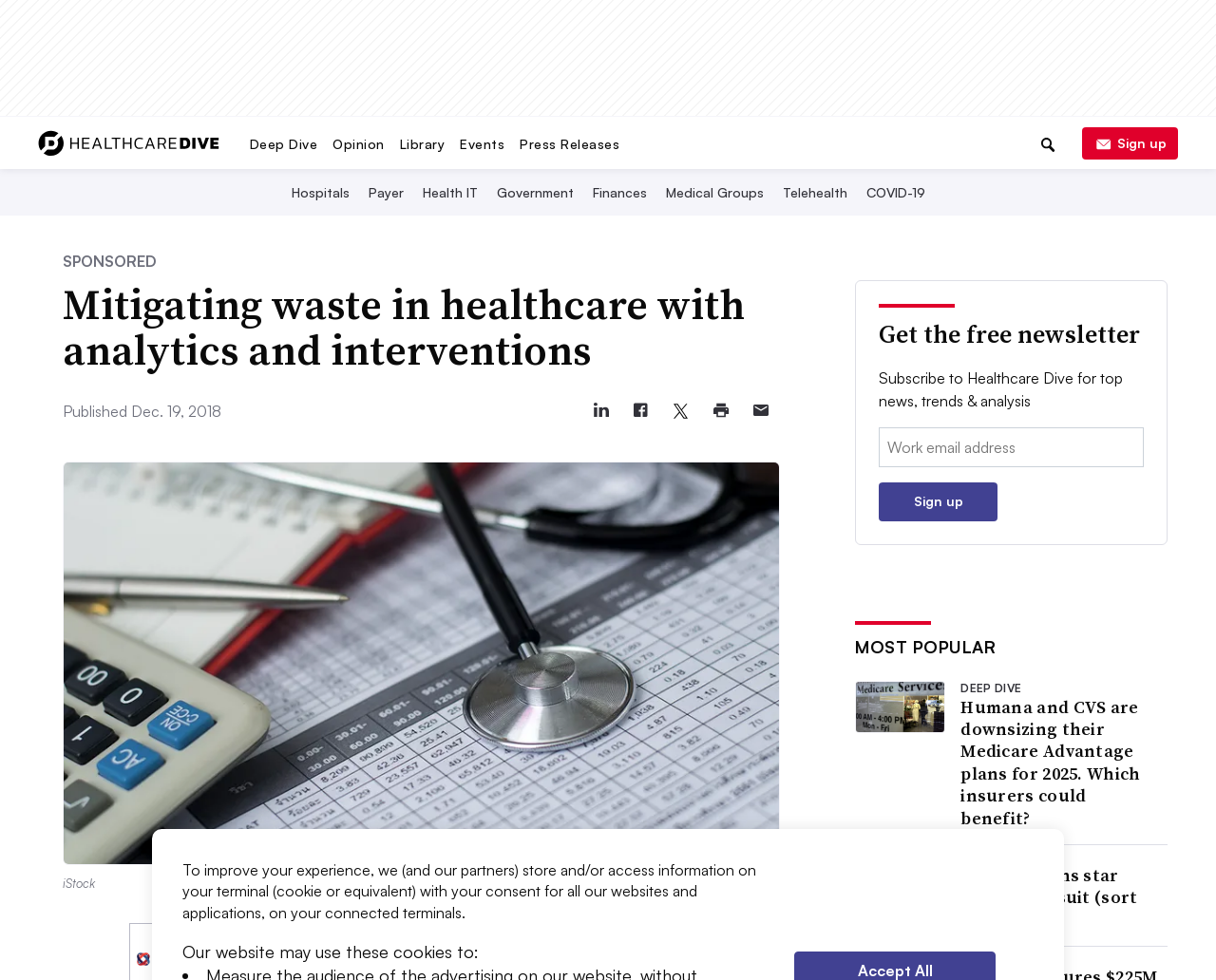Determine the bounding box coordinates of the clickable element to achieve the following action: 'Search for a topic'. Provide the coordinates as four float values between 0 and 1, formatted as [left, top, right, bottom].

[0.363, 0.119, 0.609, 0.155]